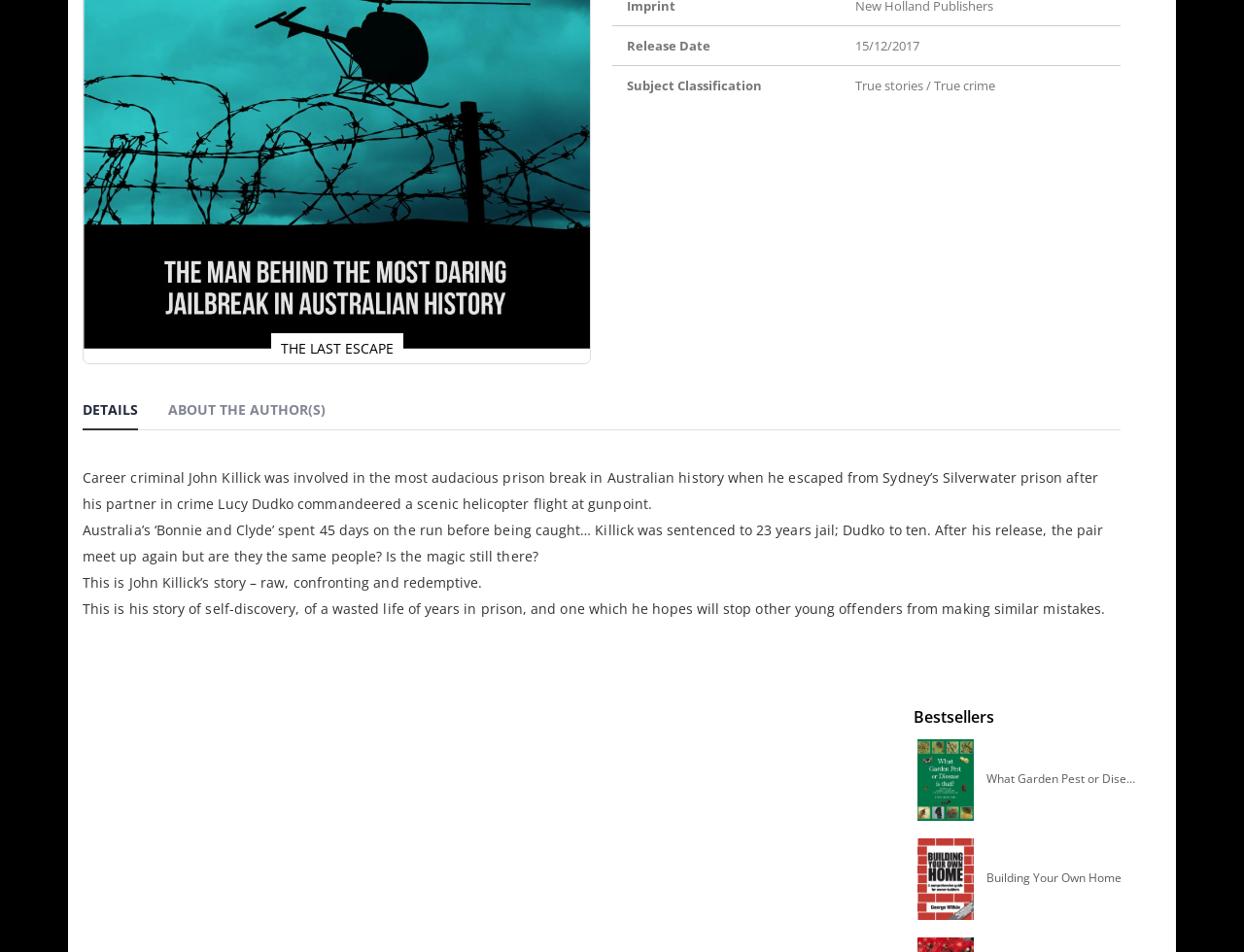Using the description "About the Author(s)", predict the bounding box of the relevant HTML element.

[0.135, 0.211, 0.262, 0.248]